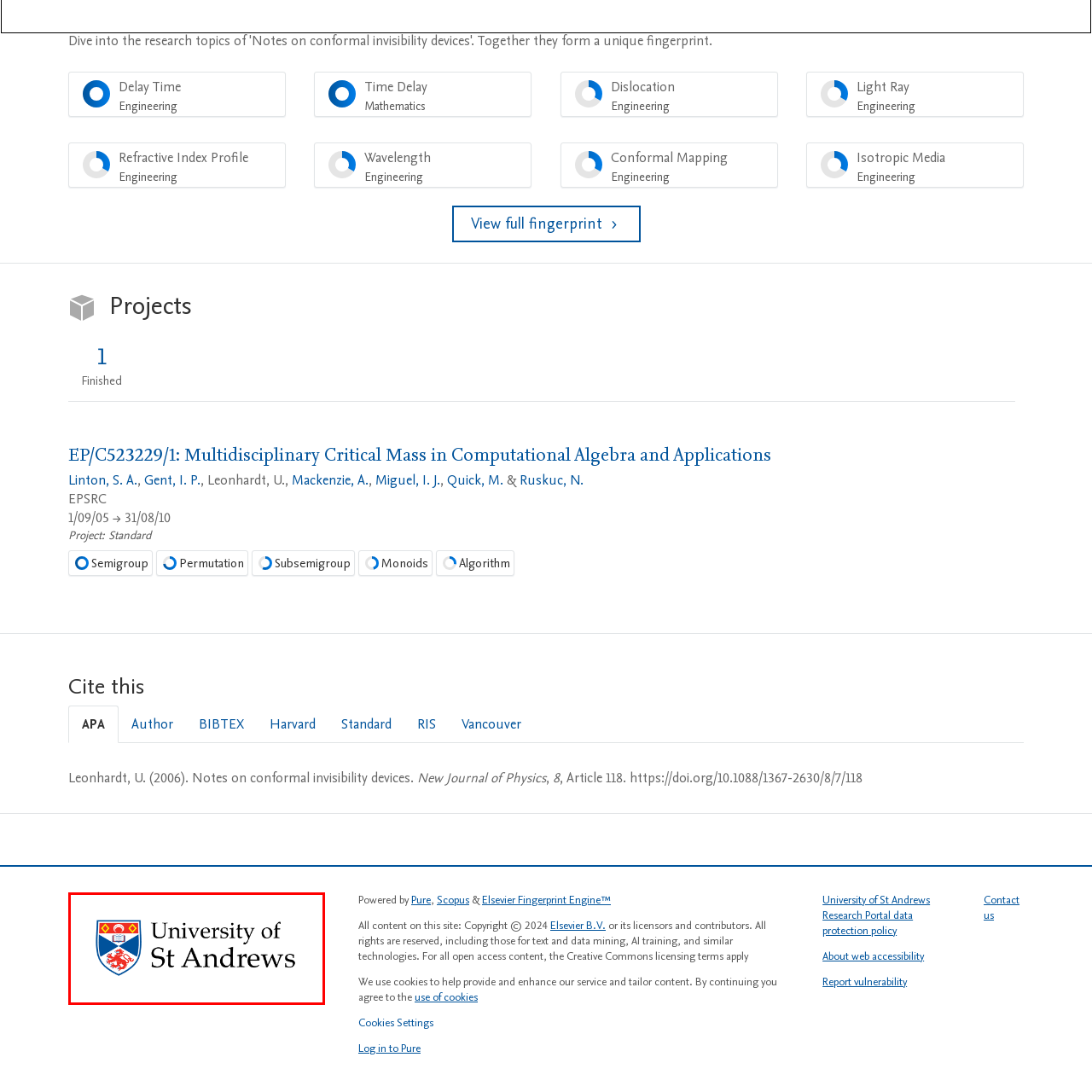What is the name displayed alongside the shield in the logo?
Refer to the image enclosed in the red bounding box and answer the question thoroughly.

The name 'University of St Andrews' is prominently displayed alongside the shield in the logo, which reflects the university's identity and heritage.